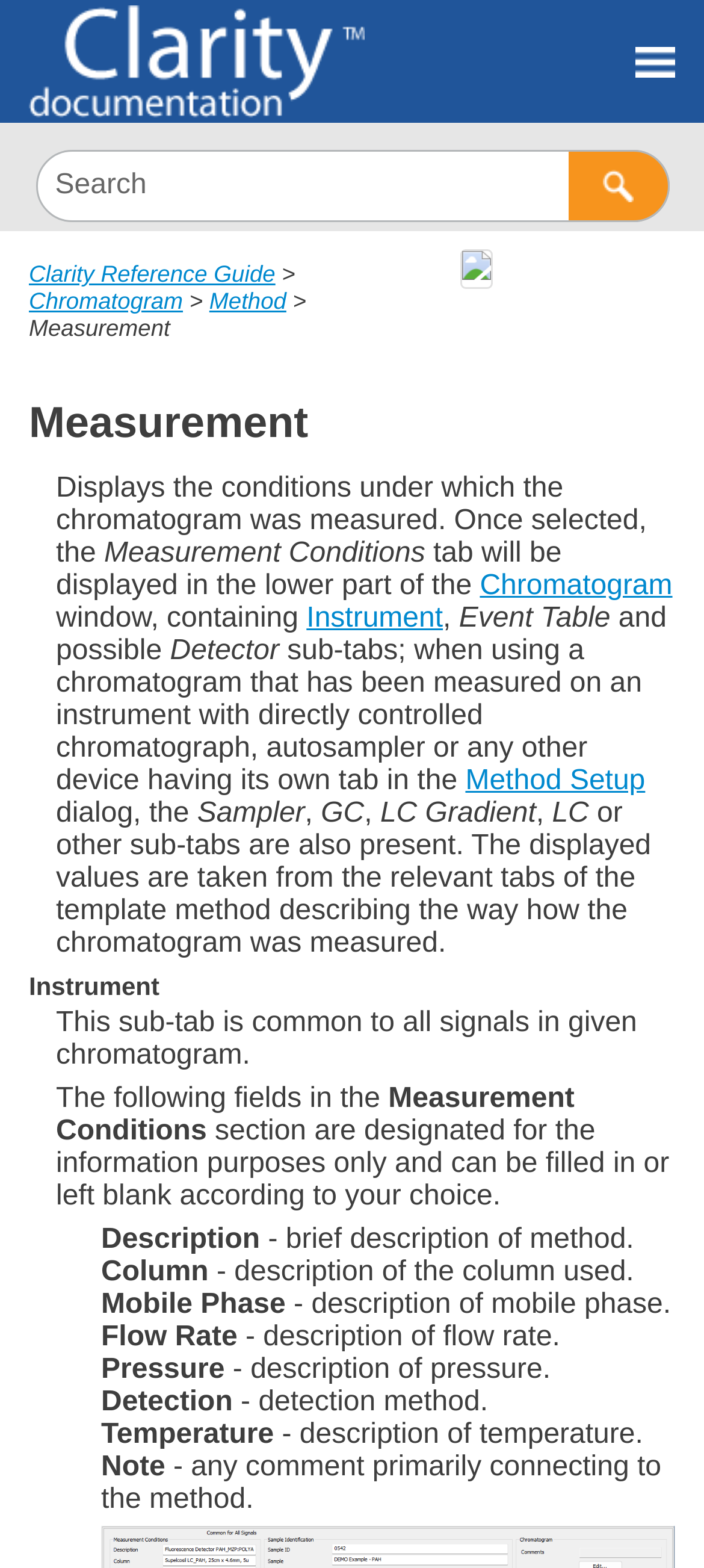Please analyze the image and provide a thorough answer to the question:
What is the function of the Search Field?

The Search Field is a text input box that allows users to search for specific content within the webpage. It is likely that the search function will return relevant results based on the search query.